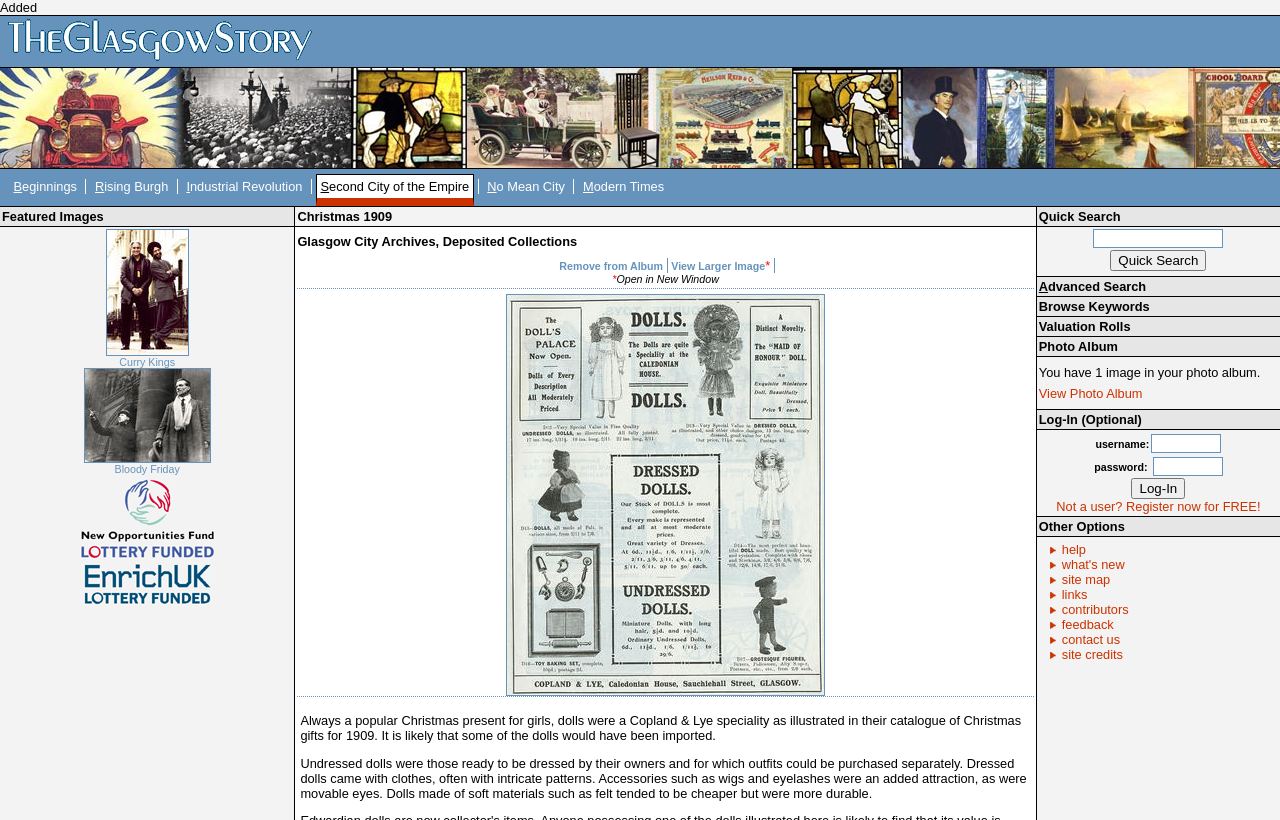Please locate the clickable area by providing the bounding box coordinates to follow this instruction: "Log in to the website".

[0.884, 0.583, 0.926, 0.609]